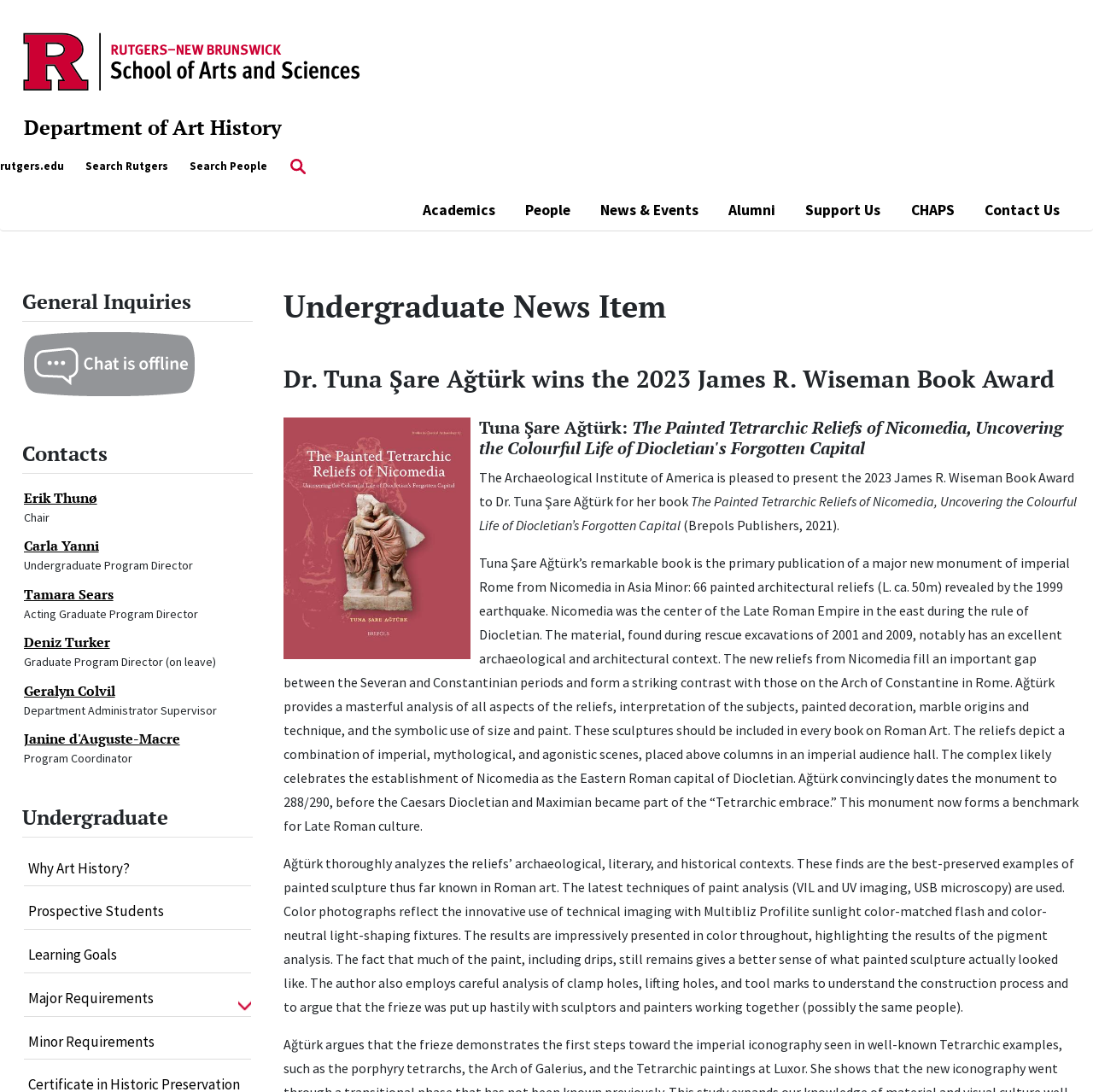Find the bounding box coordinates of the clickable area that will achieve the following instruction: "Go back to top".

[0.948, 0.941, 0.984, 0.977]